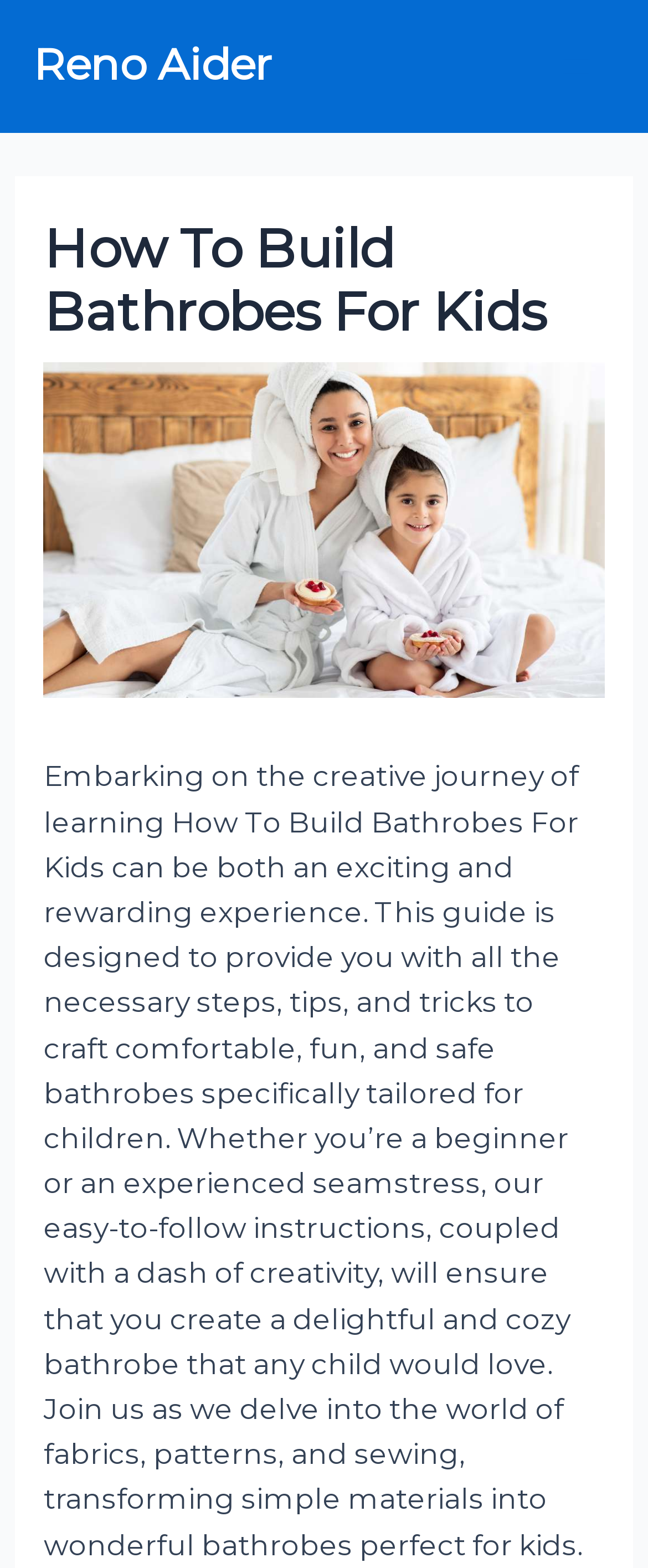Answer with a single word or phrase: 
What is the purpose of this guide?

To build bathrobes for kids